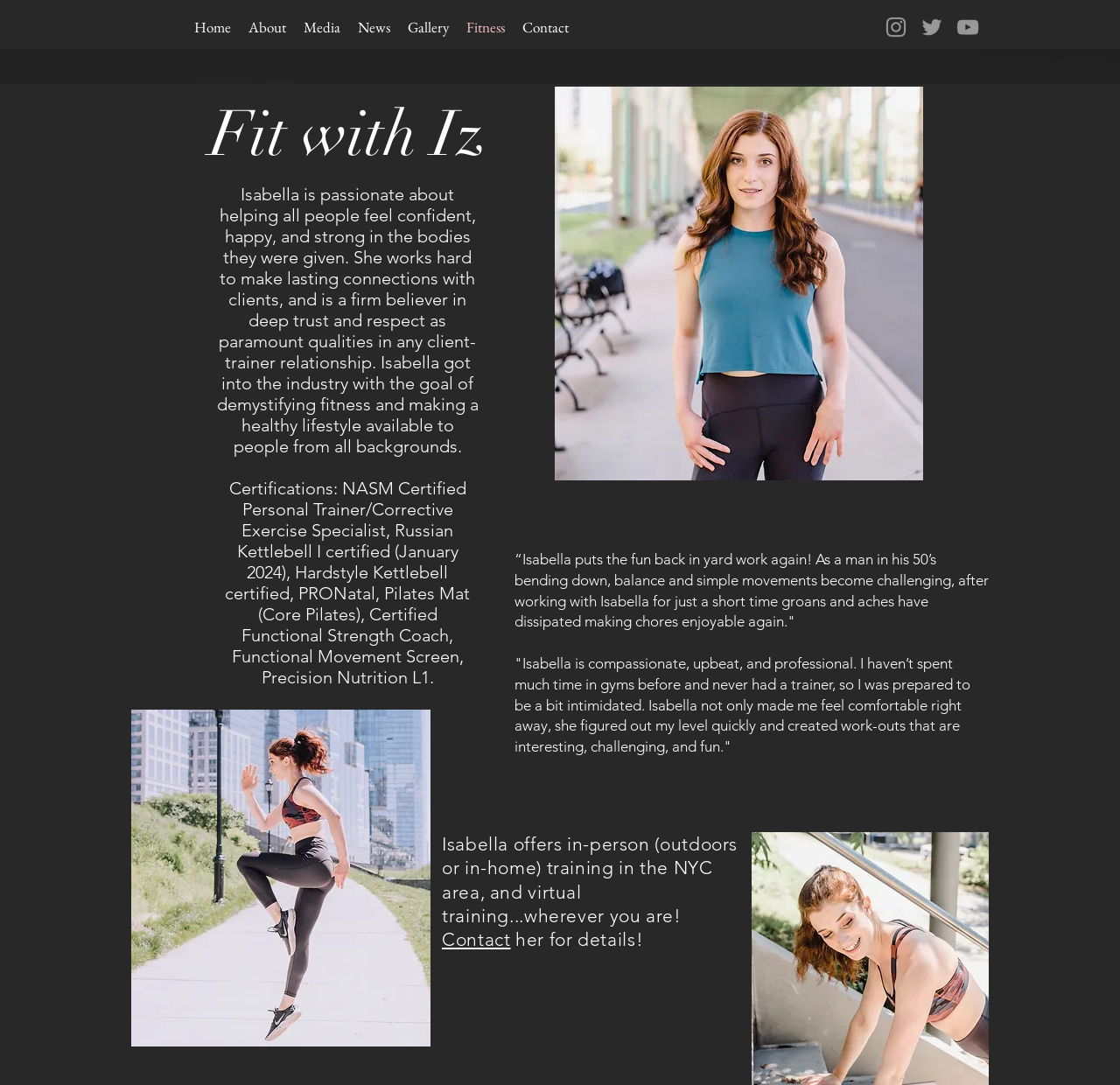What is the location for in-person training?
Look at the webpage screenshot and answer the question with a detailed explanation.

According to the webpage, Isabella offers in-person training in the NYC area, as mentioned in the text 'Isabella offers in-person (outdoors or in-home) training in the NYC area, and virtual training...wherever you are!'.